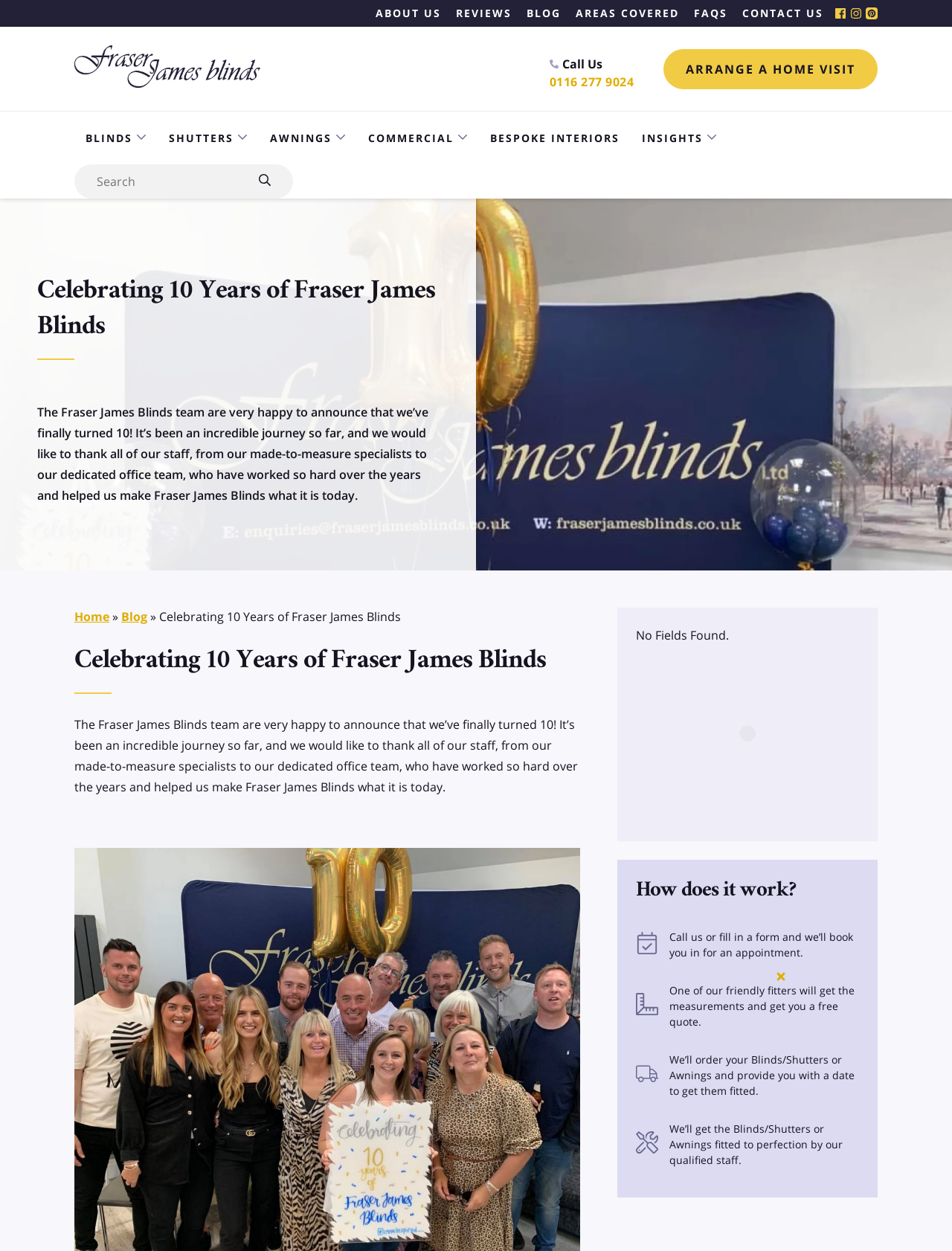Given the description of a UI element: "Roller Blinds", identify the bounding box coordinates of the matching element in the webpage screenshot.

[0.078, 0.315, 0.157, 0.335]